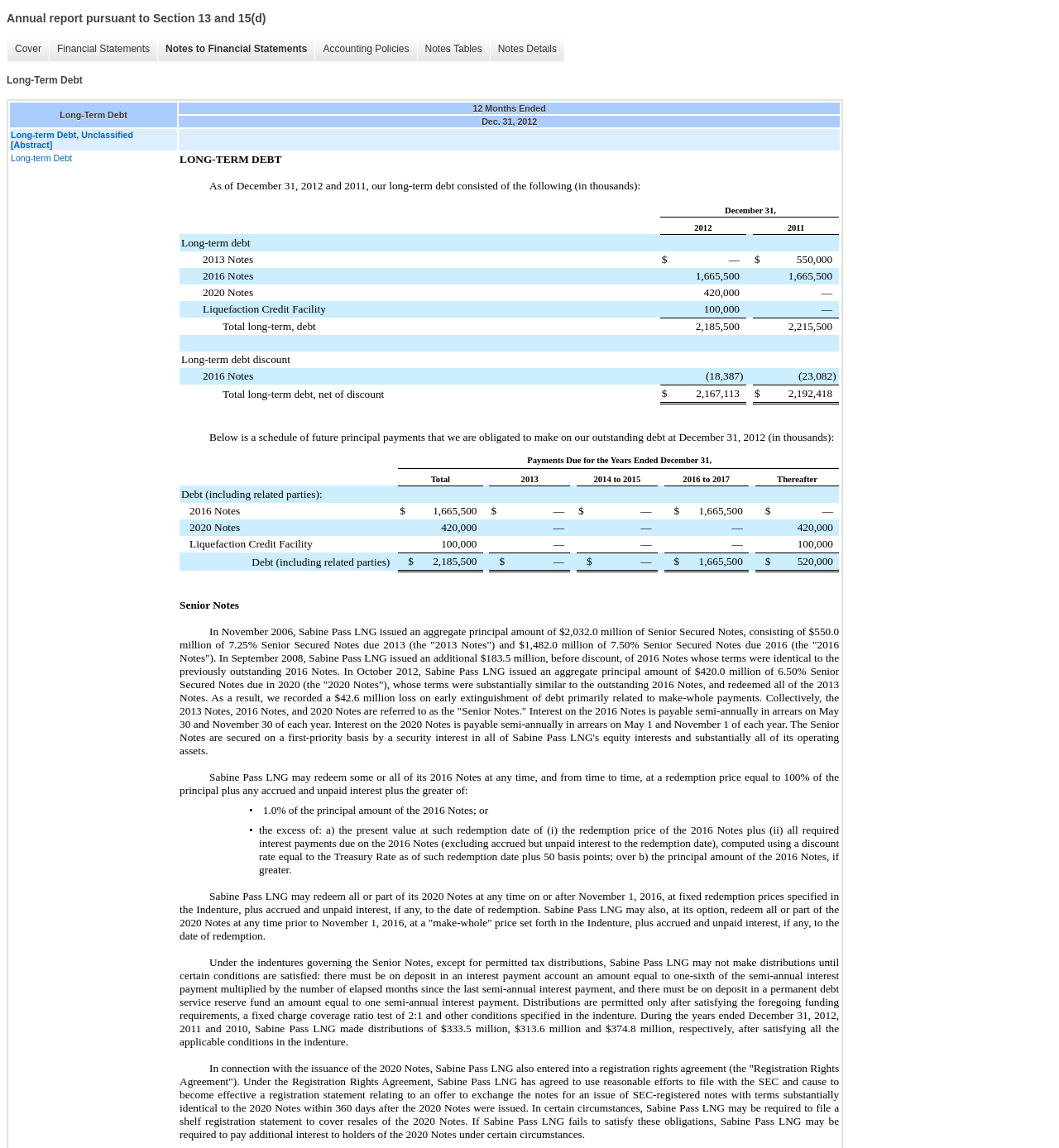Summarize the contents and layout of the webpage in detail.

The webpage is an annual report of Cheniere Energy Partners, L.P. pursuant to Section 13 and 15(d). At the top, there is a heading with the title "Annual report pursuant to Section 13 and 15(d)". Below the title, there are six links: "Cover", "Financial Statements", "Notes to Financial Statements", "Accounting Policies", "Notes Tables", and "Notes Details". 

Further down, there is a heading "Long-Term Debt" followed by a table with multiple rows and columns. The table has two column headers: "Long-Term Debt" and "12 Months Ended". The table contains data about long-term debt, including the type of debt, the date, and the amount. There are several rows with different types of debt, such as "2013 Notes", "2016 Notes", "2020 Notes", and "Liquefaction Credit Facility". Each row has a link to more information about the specific debt. The table also has a total row at the bottom, which summarizes the total long-term debt.

The layout of the webpage is organized, with clear headings and a structured table. The links and table provide easy access to more detailed information about the company's financial data.